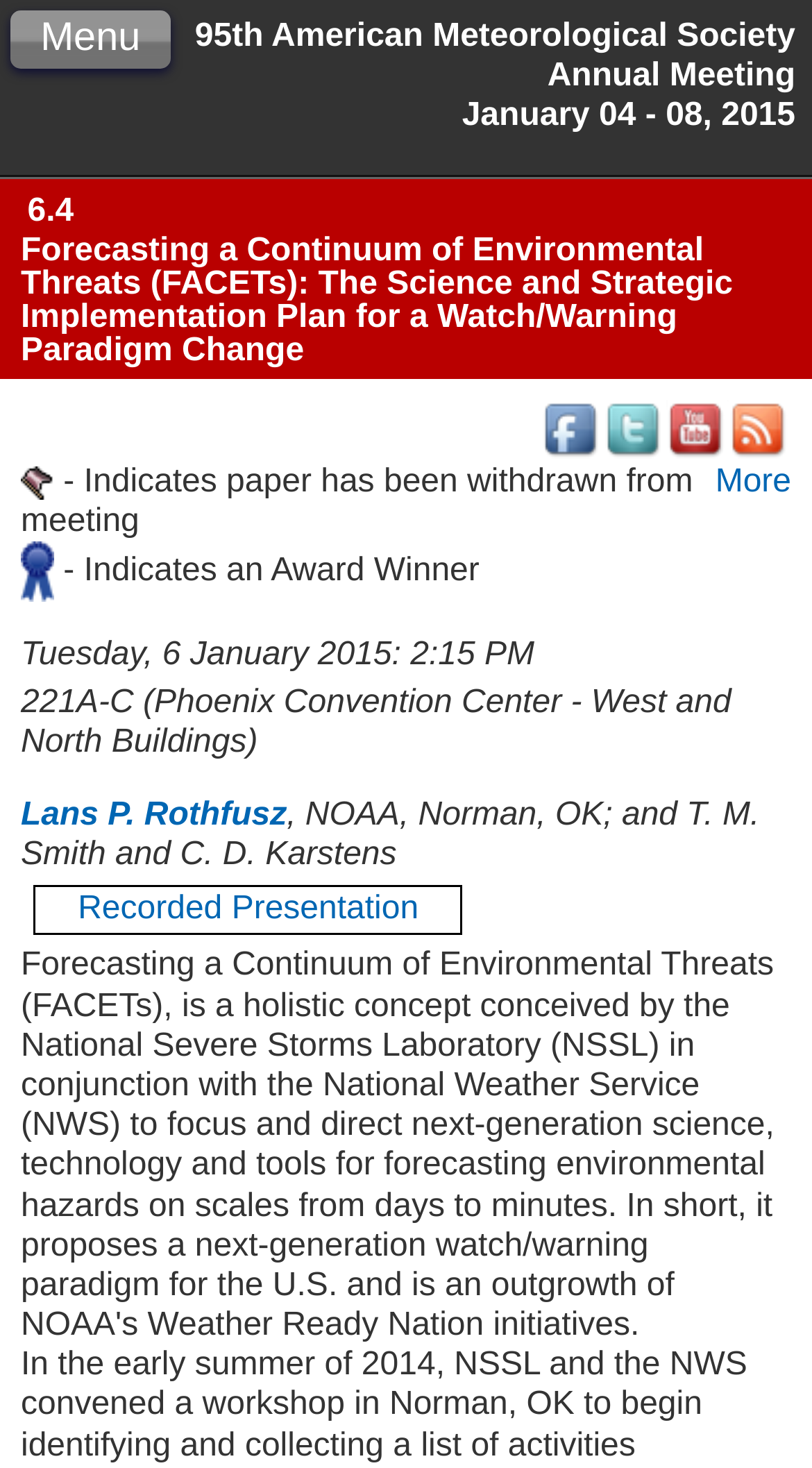Specify the bounding box coordinates of the region I need to click to perform the following instruction: "Check the author information of Lans P. Rothfusz". The coordinates must be four float numbers in the range of 0 to 1, i.e., [left, top, right, bottom].

[0.026, 0.543, 0.353, 0.567]